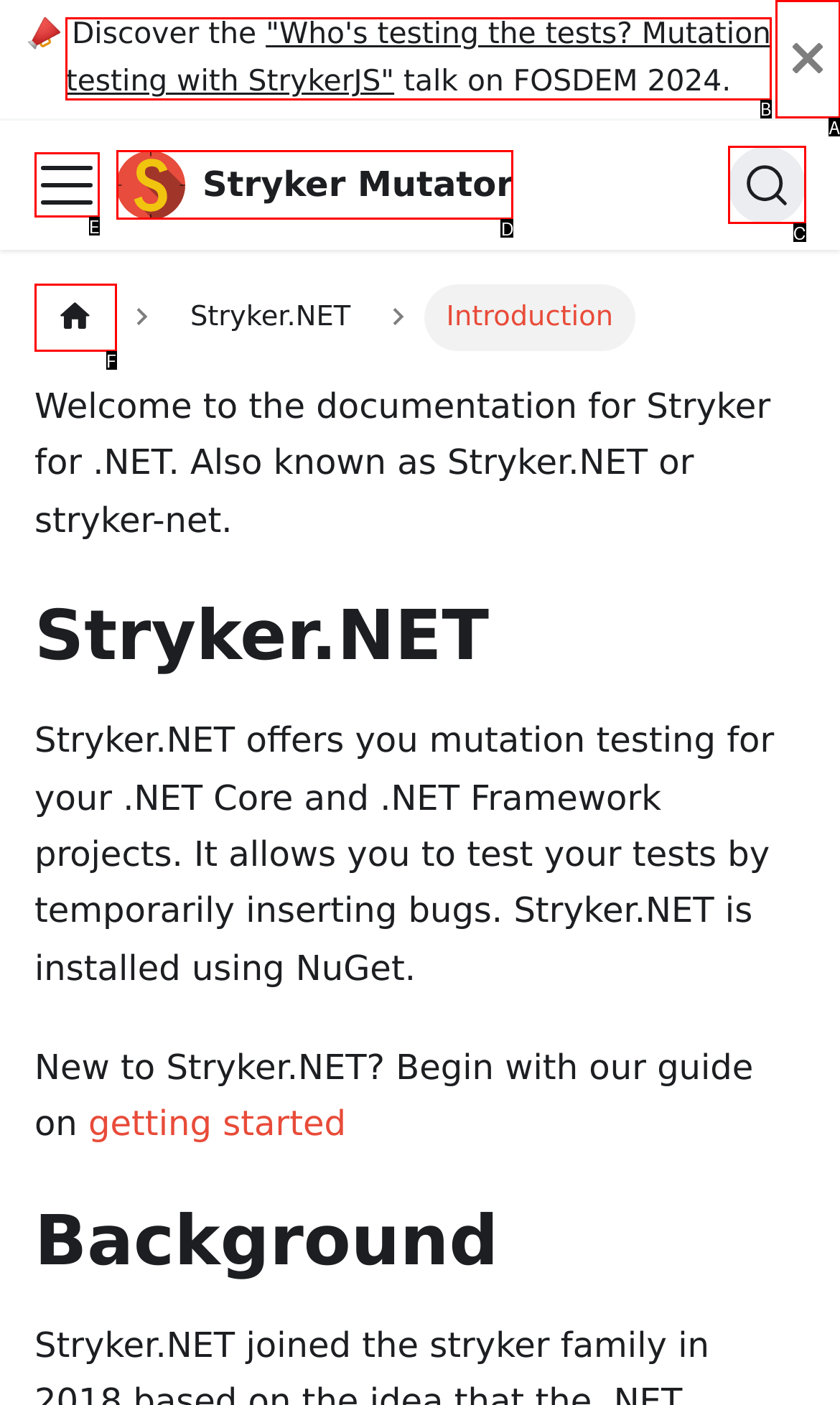Based on the element description: SearchK, choose the best matching option. Provide the letter of the option directly.

C